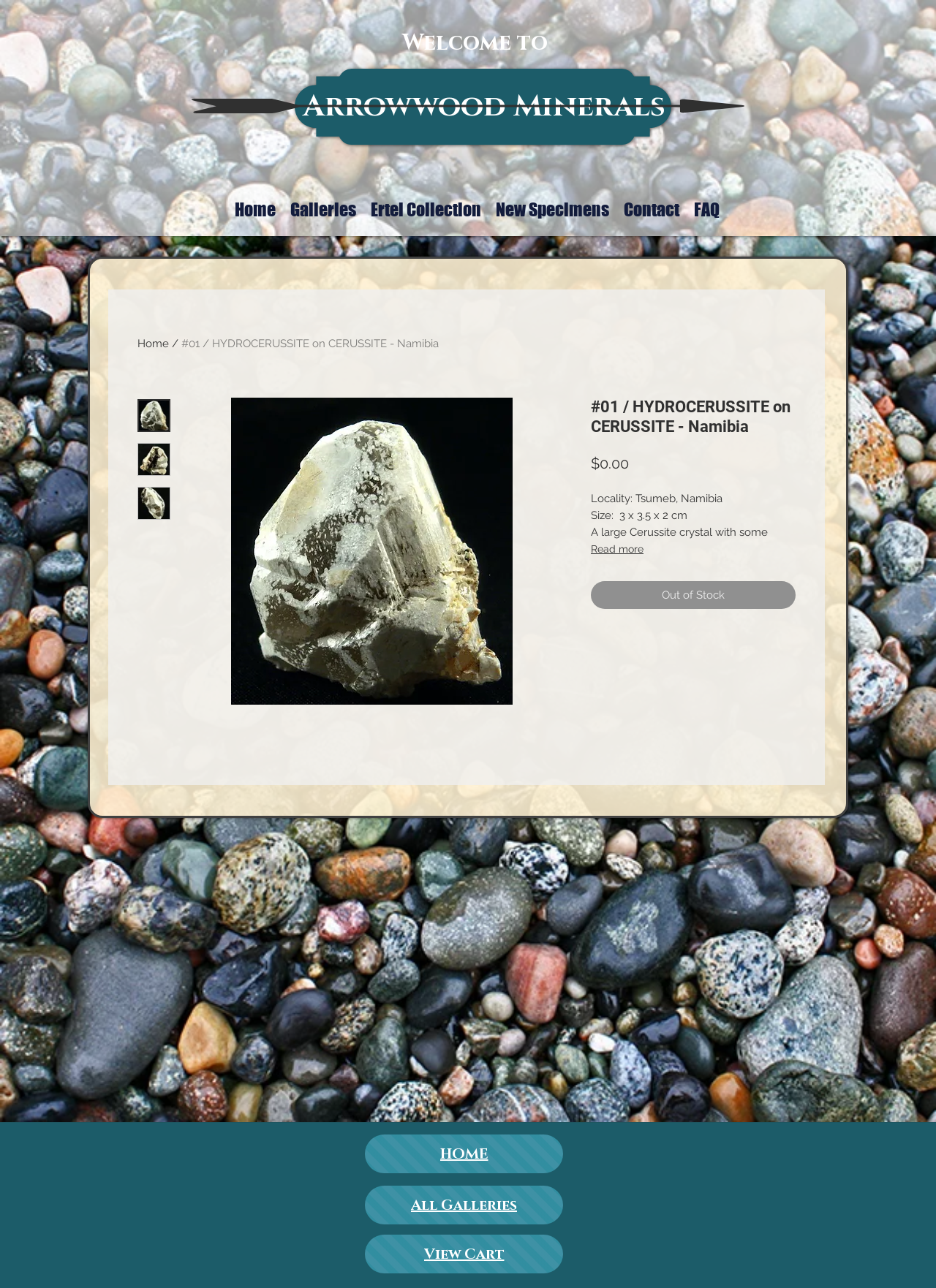Create an elaborate caption for the webpage.

This webpage is about a mineral specimen, specifically a Cerussite crystal, from Arrowwood Minerals. At the top, there is a heading that reads "Welcome to" followed by the company name. Below this, there is a navigation menu with links to "Home", "Galleries", "Ertel Collection", "New Specimens", "Contact", and "FAQ".

The main content of the page is an article about the Cerussite crystal, which includes an image of the specimen. The article is divided into sections, with headings and paragraphs of text that describe the specimen's locality, size, and condition. There are also buttons to view thumbnails of the specimen.

On the left side of the page, there is a sidebar with links to "Home", "All Galleries", and "View Cart". At the bottom of the page, there is a footer with additional links.

The page has a total of 5 images, including the main image of the Cerussite crystal and several thumbnails. There are also 13 links, including navigation links and links within the article. The page has a clear and organized layout, making it easy to navigate and find information about the mineral specimen.